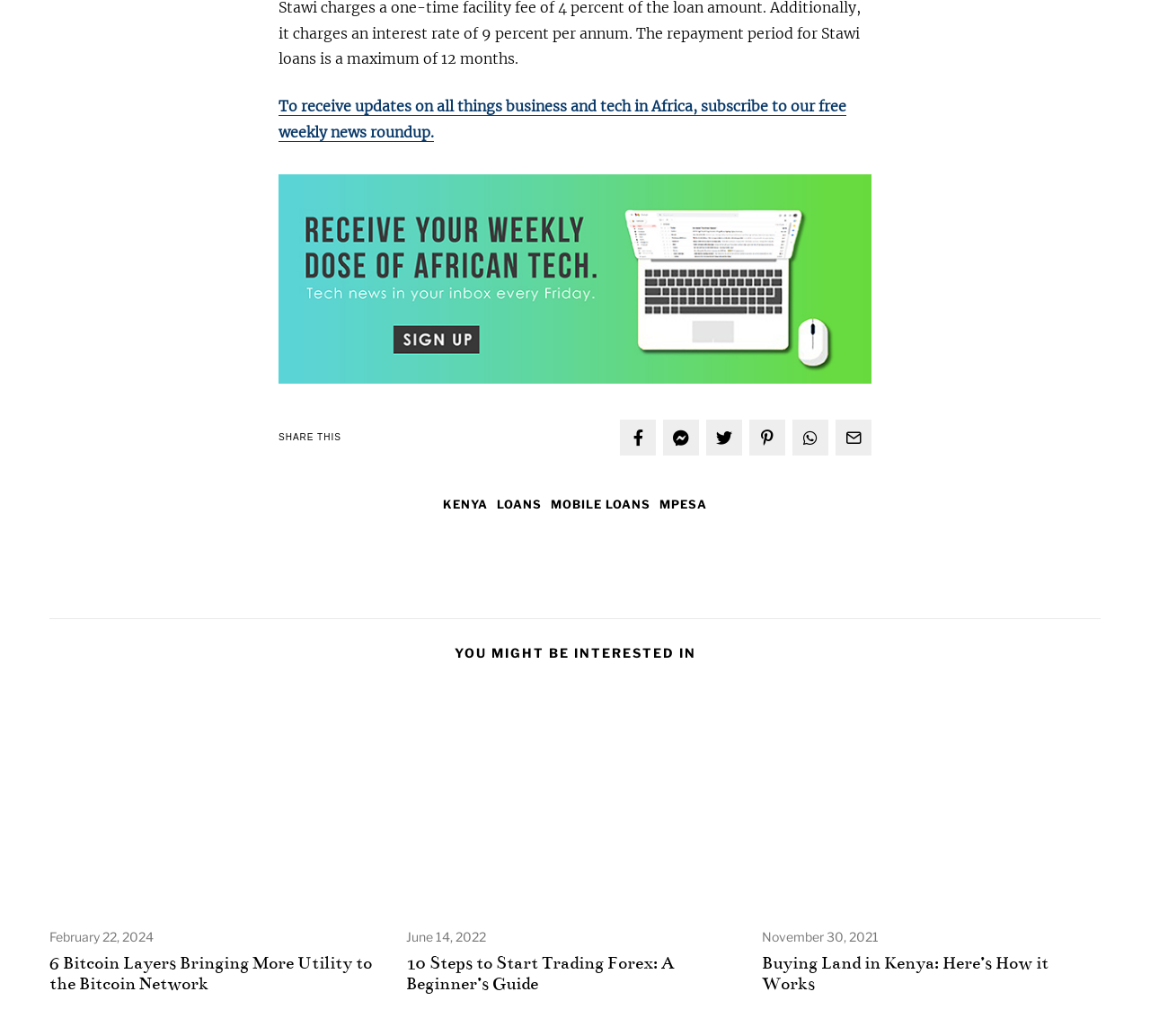Pinpoint the bounding box coordinates of the clickable element needed to complete the instruction: "Subscribe to Afritech Weekly". The coordinates should be provided as four float numbers between 0 and 1: [left, top, right, bottom].

[0.242, 0.349, 0.758, 0.366]